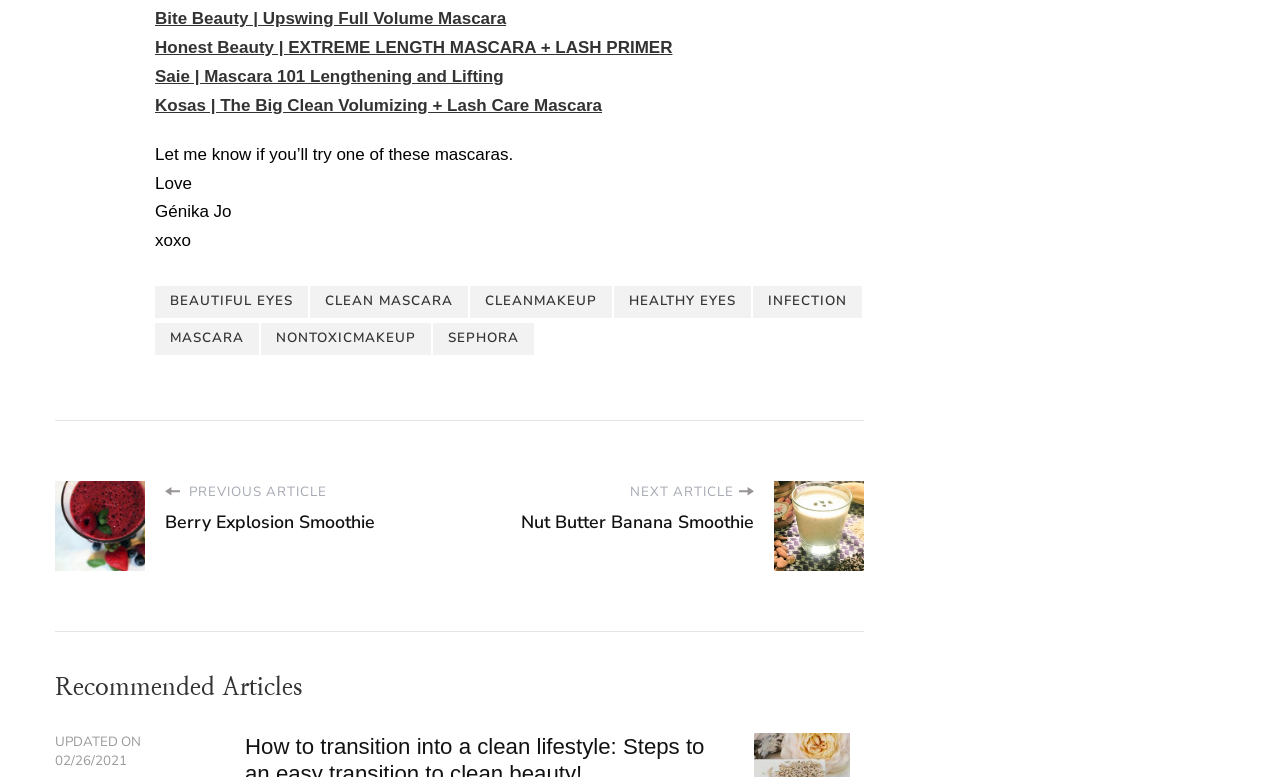Find the bounding box coordinates for the UI element that matches this description: "Search".

None